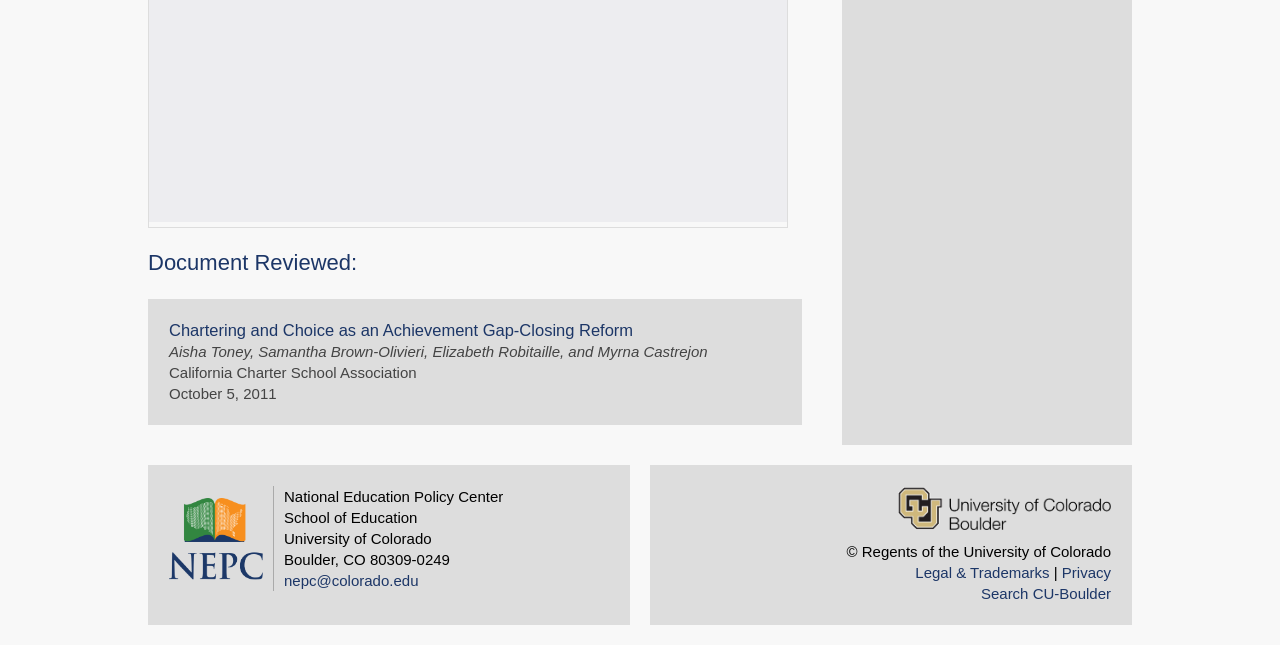What is the name of the organization that published the reviewed document?
From the details in the image, answer the question comprehensively.

The name of the organization that published the reviewed document can be found in the StaticText element with the text 'California Charter School Association' which is a child element of the root element.